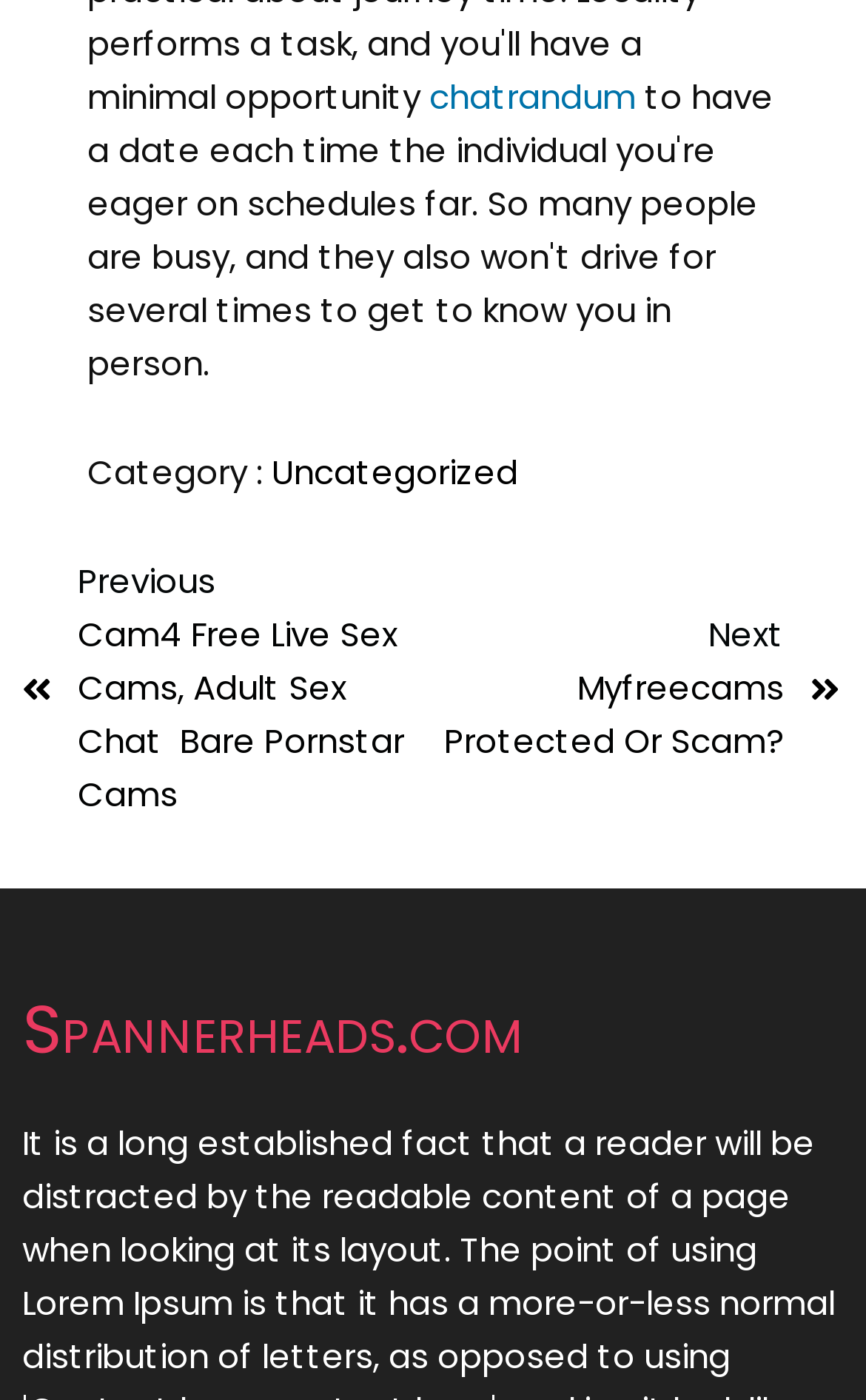Bounding box coordinates should be provided in the format (top-left x, top-left y, bottom-right x, bottom-right y) with all values between 0 and 1. Identify the bounding box for this UI element: chatrandum

[0.496, 0.052, 0.734, 0.086]